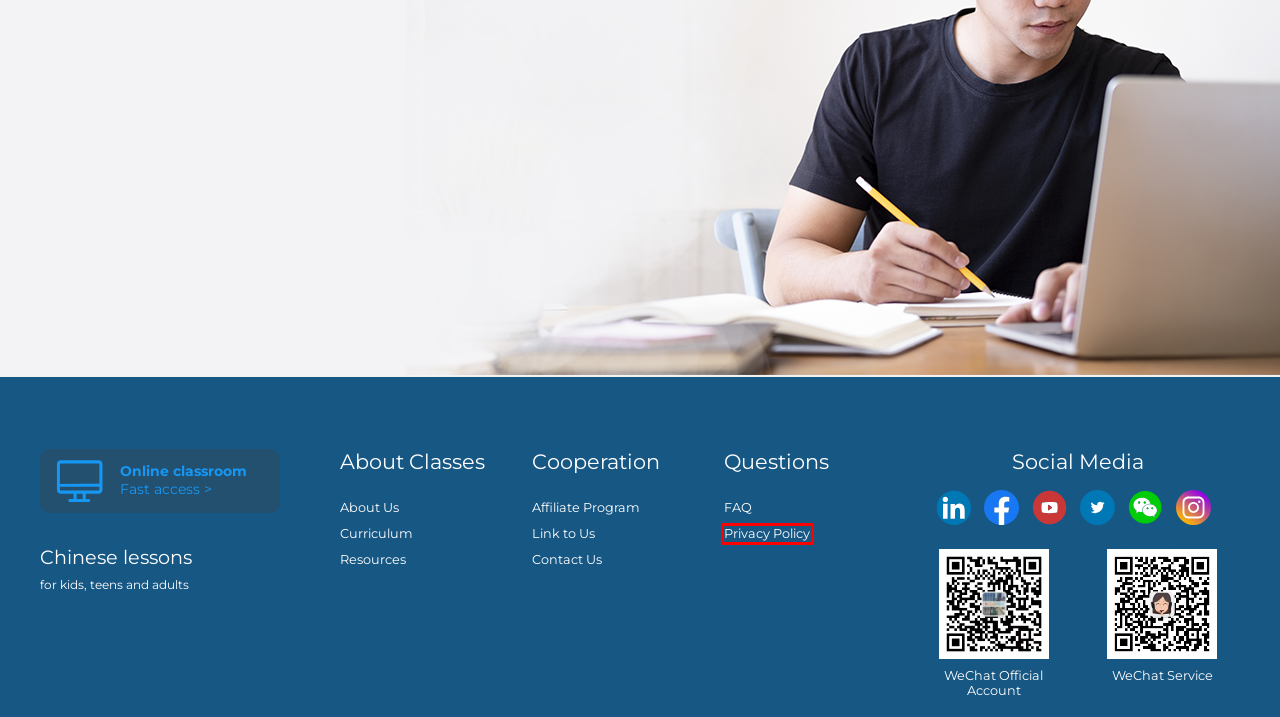Analyze the given webpage screenshot and identify the UI element within the red bounding box. Select the webpage description that best matches what you expect the new webpage to look like after clicking the element. Here are the candidates:
A. 52talking英语-英语口语在线学习_英语口语培训外教一对一
B. Significance of Foreign Chinese Learners - 52ChineseLearning
C. Online Mandarin Chinese Learning -for Kids and Adults | 52chineselearning
D. About Us - 52ChineseLearning
E. 翼鸥教育——培养独立的自律的学习者|Empower Education Online
F. Privacy Policy - 52ChineseLearning
G. Shop - 52ChineseLearning
H. Chinese Lessons for Kids - 52ChineseLearning

F